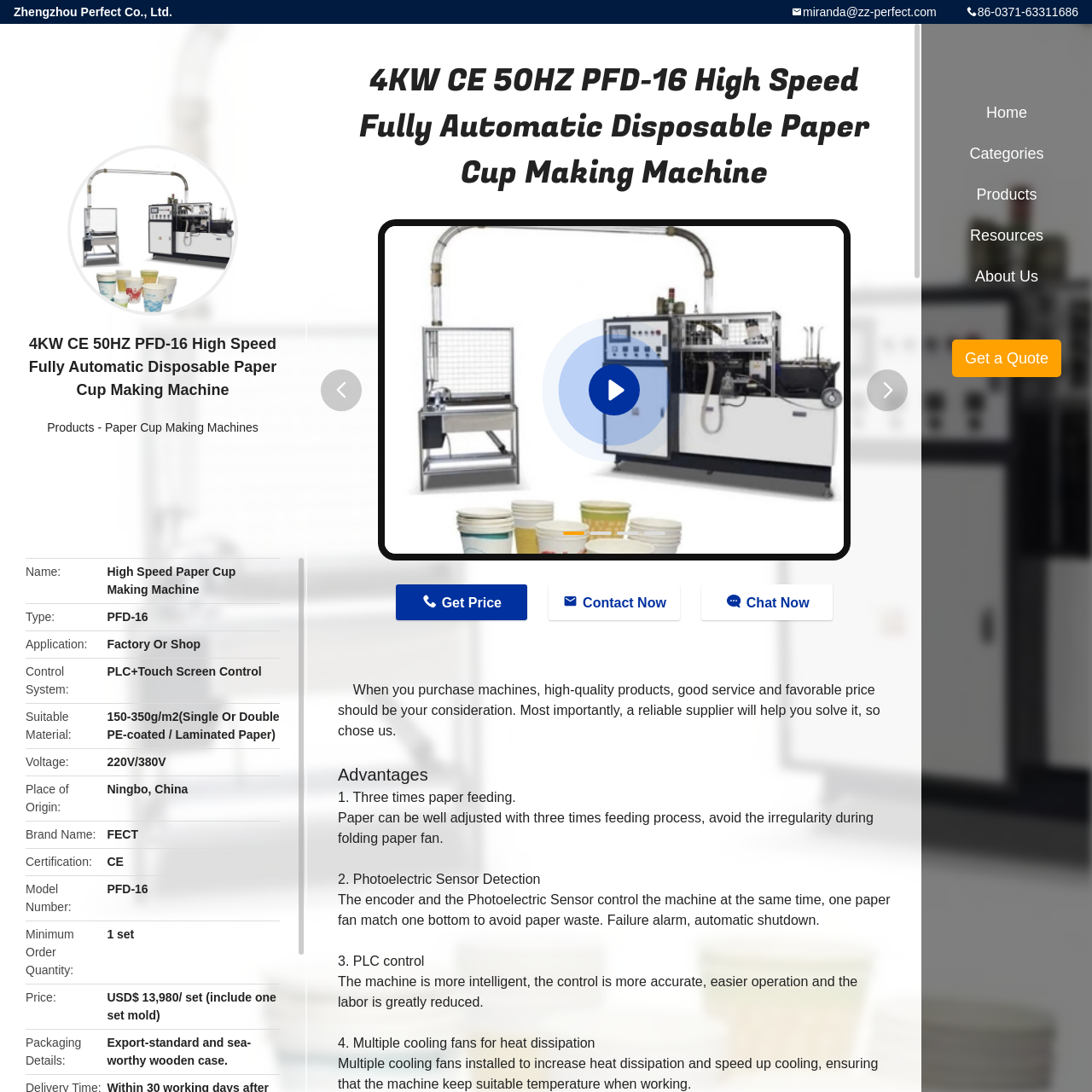What is the certification of the machine?
Use the screenshot to answer the question with a single word or phrase.

CE